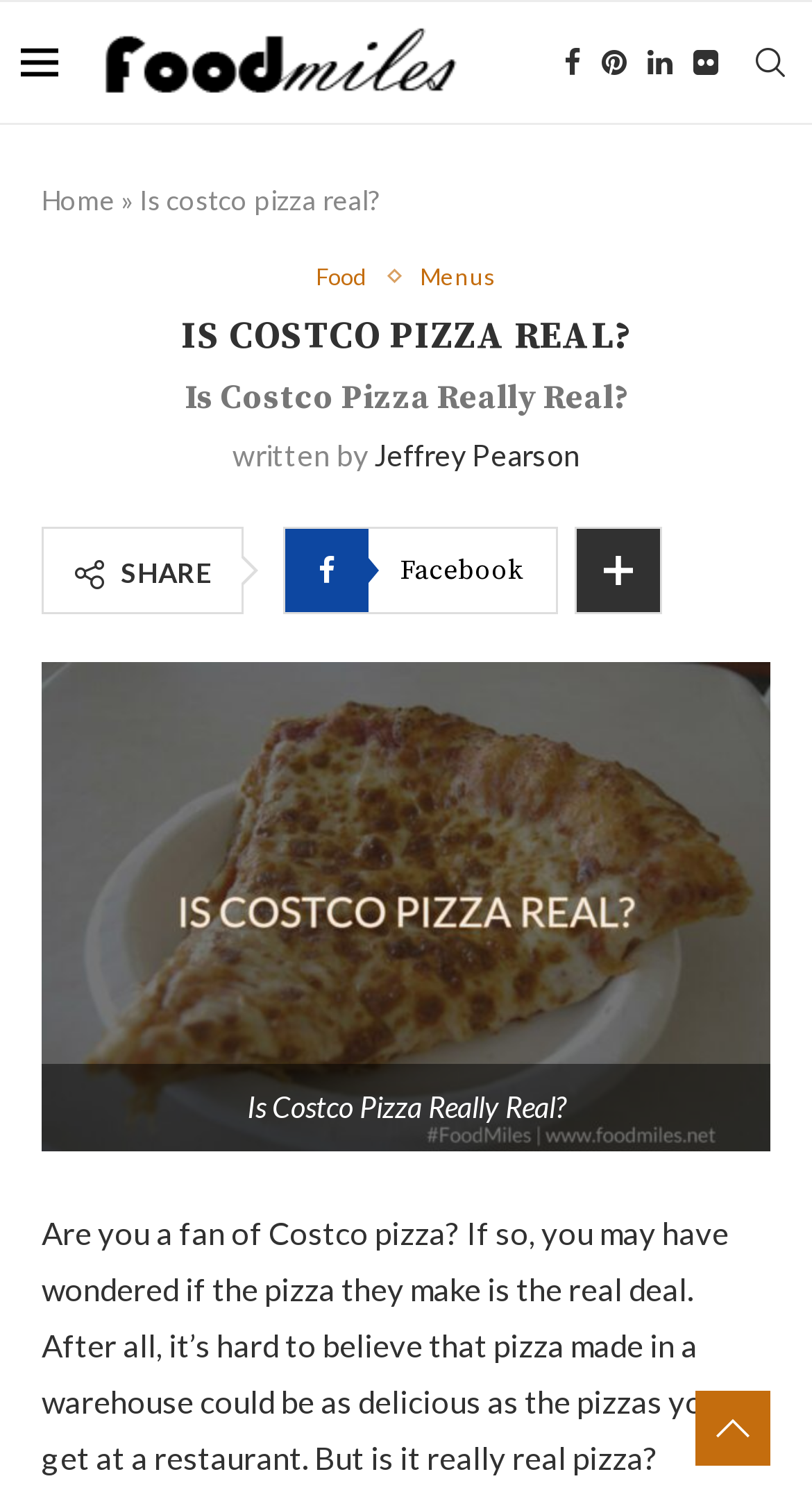Provide the bounding box coordinates for the area that should be clicked to complete the instruction: "Visit the homepage".

[0.051, 0.123, 0.141, 0.145]